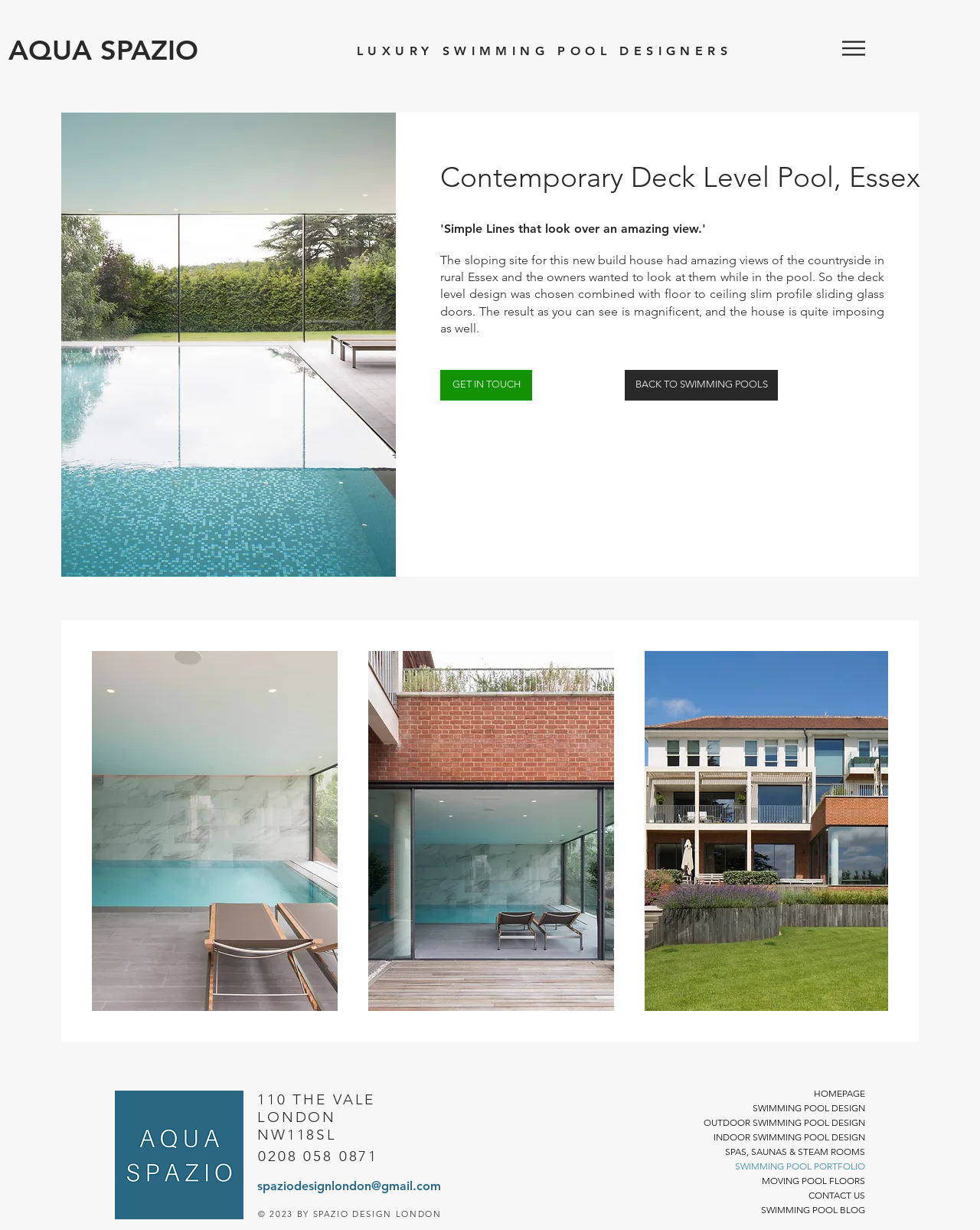Please provide a comprehensive response to the question below by analyzing the image: 
What is the phone number of the company?

The phone number of the company is obtained from the StaticText element '0208 058 0871' at the bottom of the webpage, which is likely the contact information of the company.